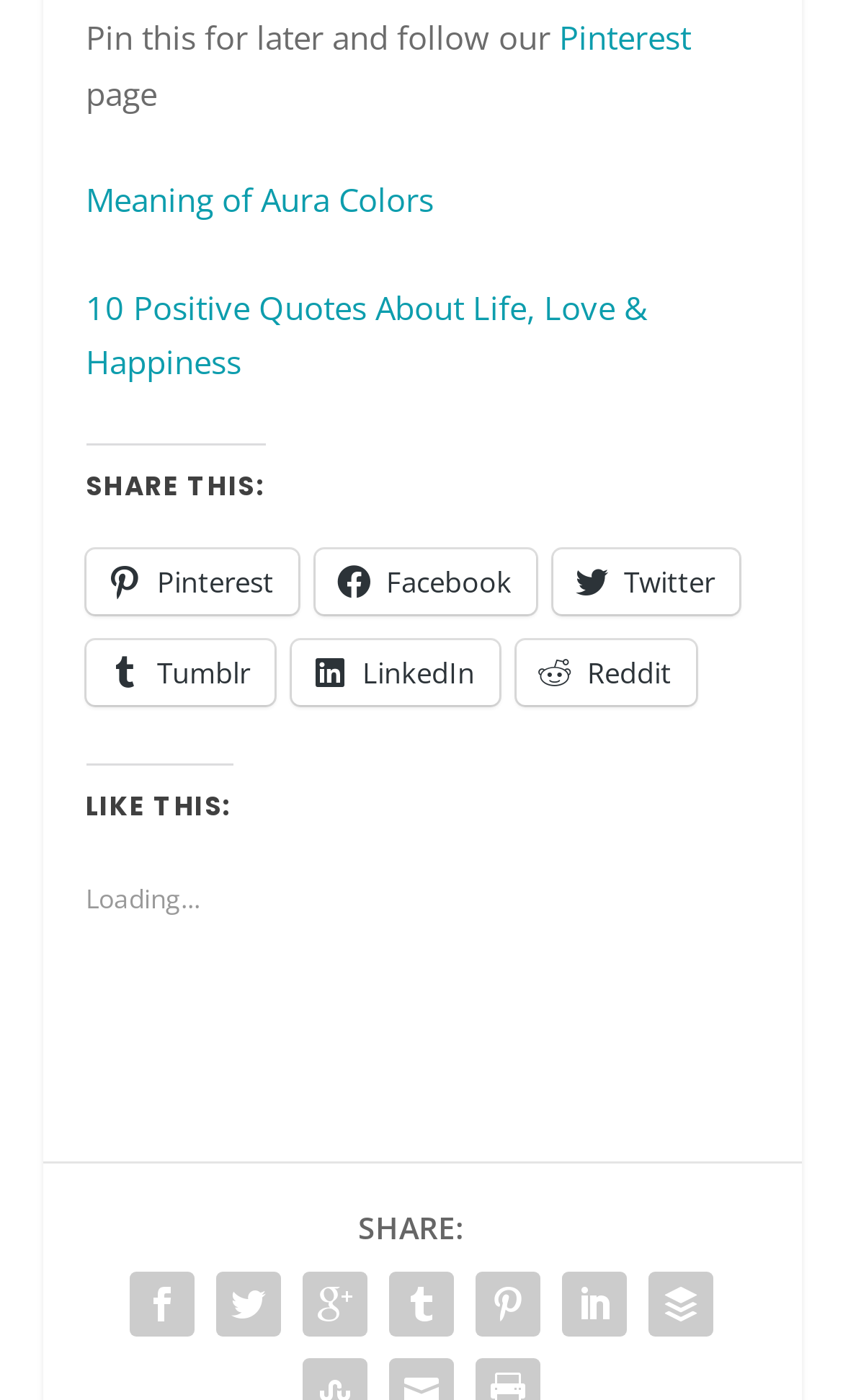What is the text below the social media links?
Look at the image and answer with only one word or phrase.

LIKE THIS: